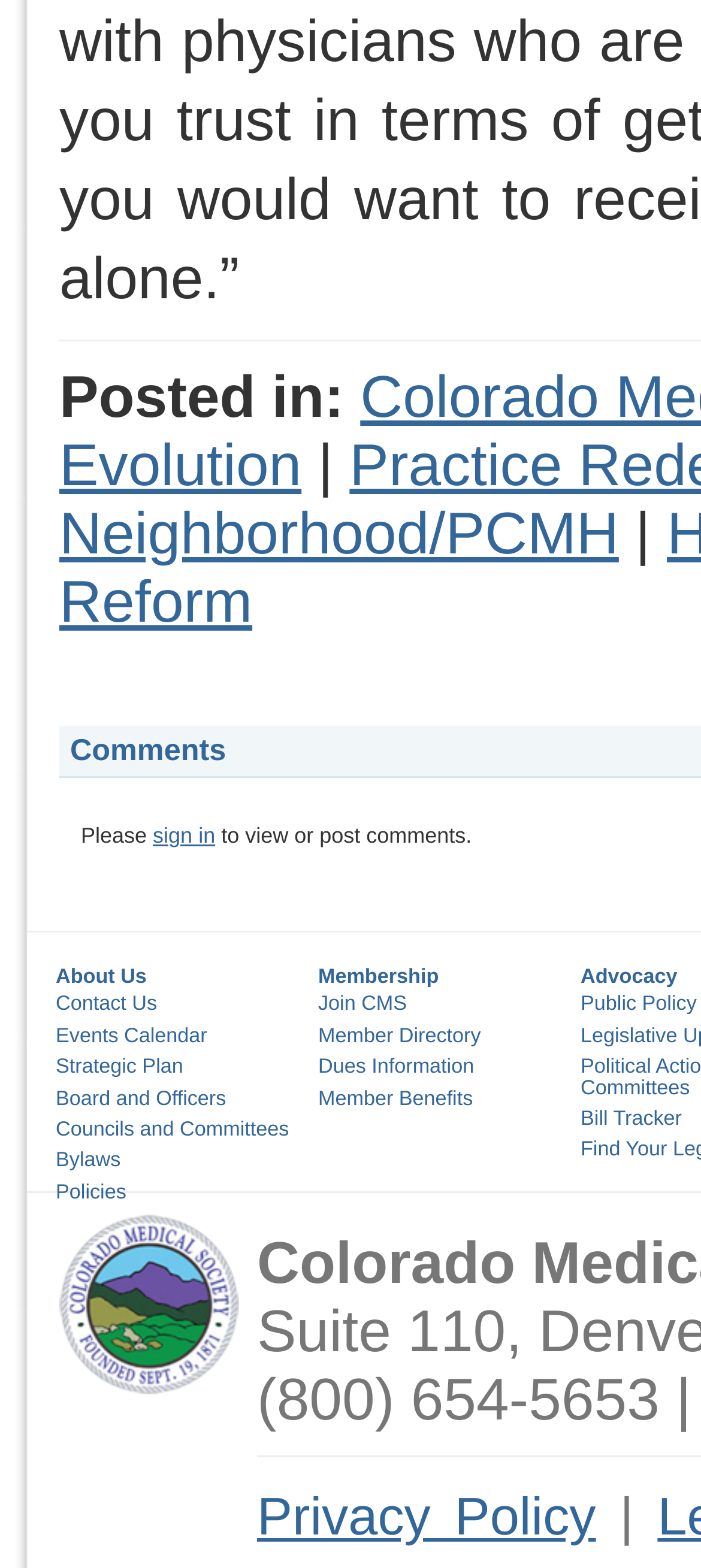Reply to the question with a single word or phrase:
What is the purpose of the 'sign in' link?

to view or post comments